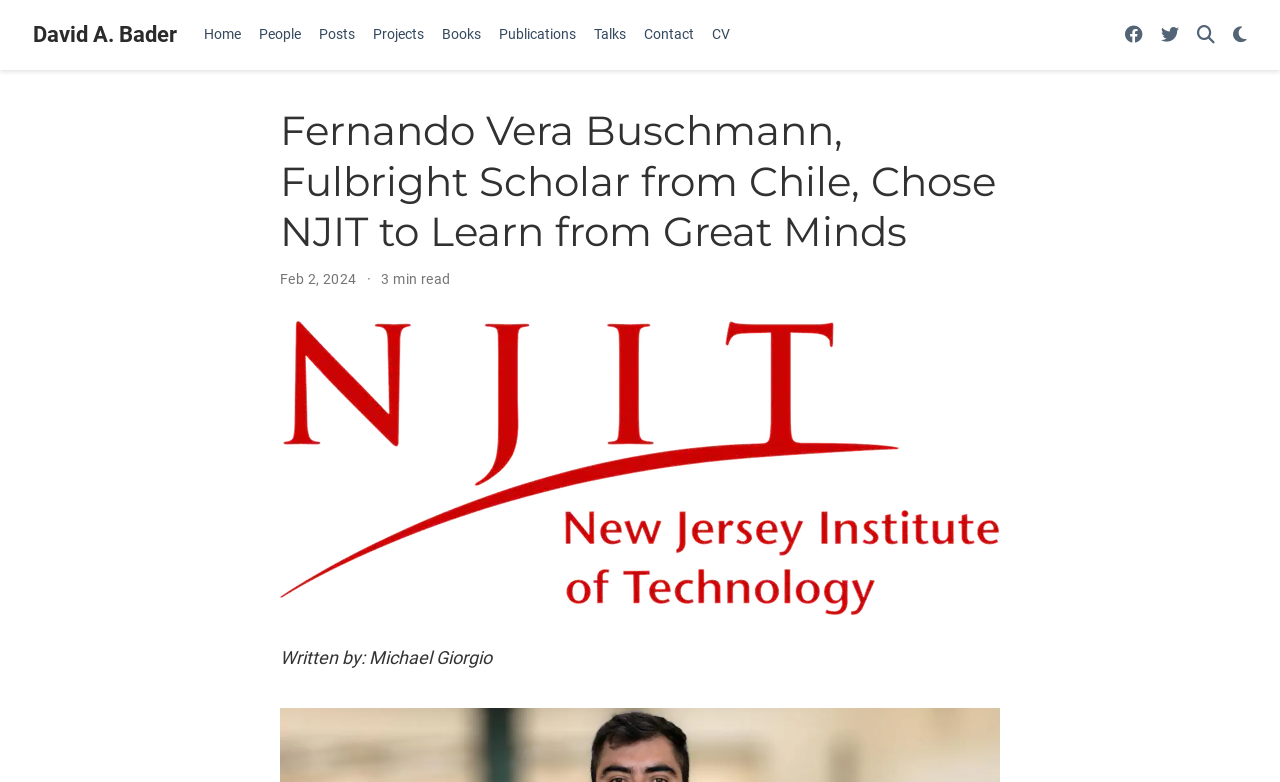Determine the bounding box coordinates of the clickable region to follow the instruction: "visit the home page".

[0.152, 0.022, 0.195, 0.067]